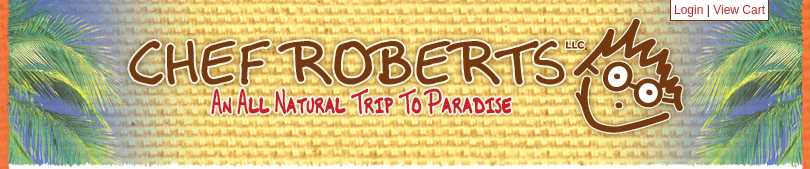What is the theme of the design?
Look at the screenshot and respond with a single word or phrase.

Tropical paradise